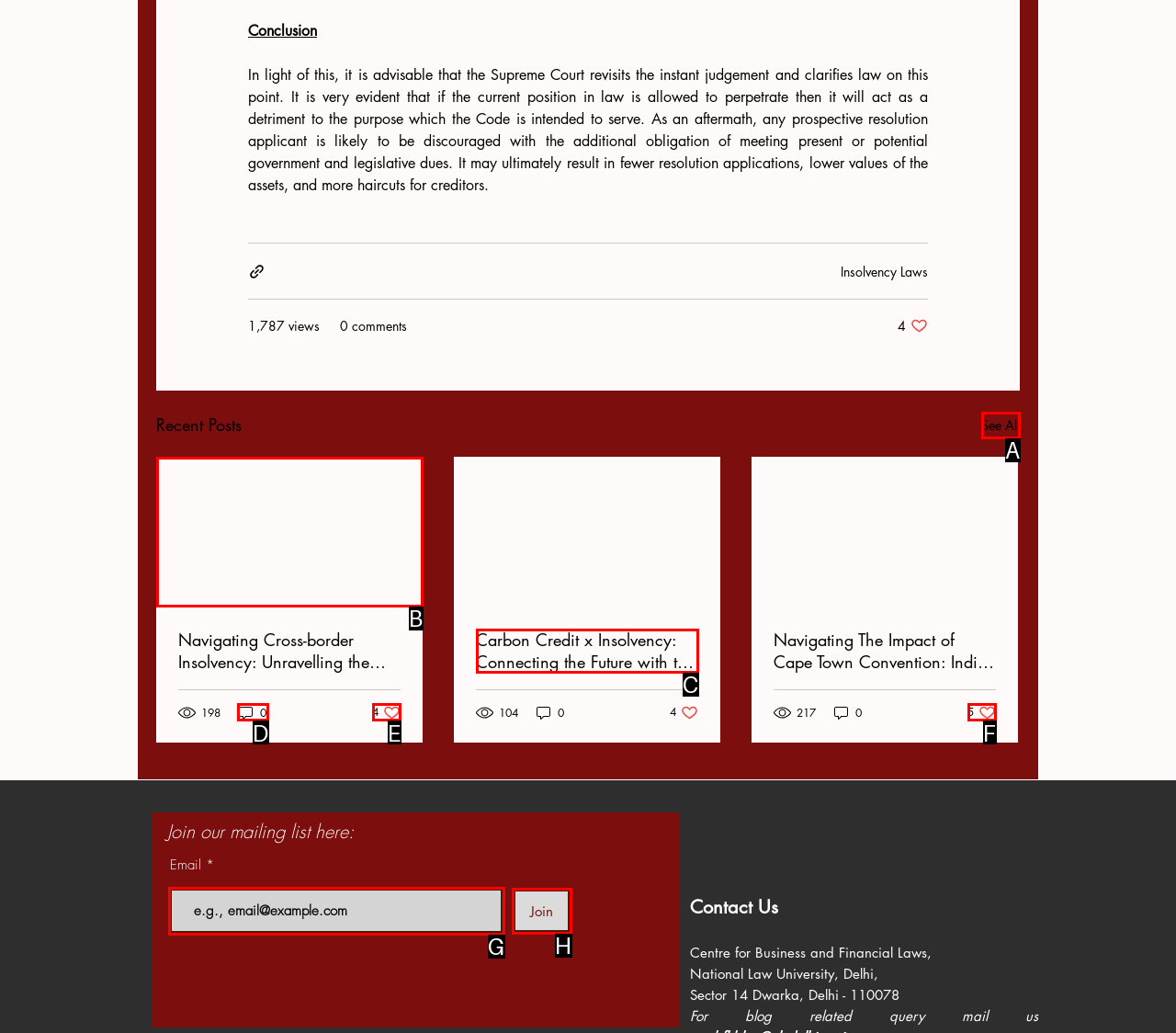Given the description: See All, identify the corresponding option. Answer with the letter of the appropriate option directly.

A